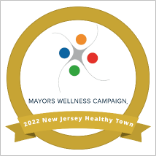Illustrate the scene in the image with a detailed description.

The image displays the emblem of the "Mayors Wellness Campaign," which showcases an interconnected figure composed of five circular elements in vibrant colors: blue, green, red, and orange. This design symbolizes community health and wellness initiatives. A prominent golden circular border frames the emblem, further highlighting its significance. Below the emblem, a stylish ribbon banner reads "2022 New Jersey Healthy Town," indicating recognition for outstanding efforts in promoting health and wellness within the community. This award reflects the commitment of Berkeley Heights towards fostering a healthier environment for its residents through community-focused wellness programs.